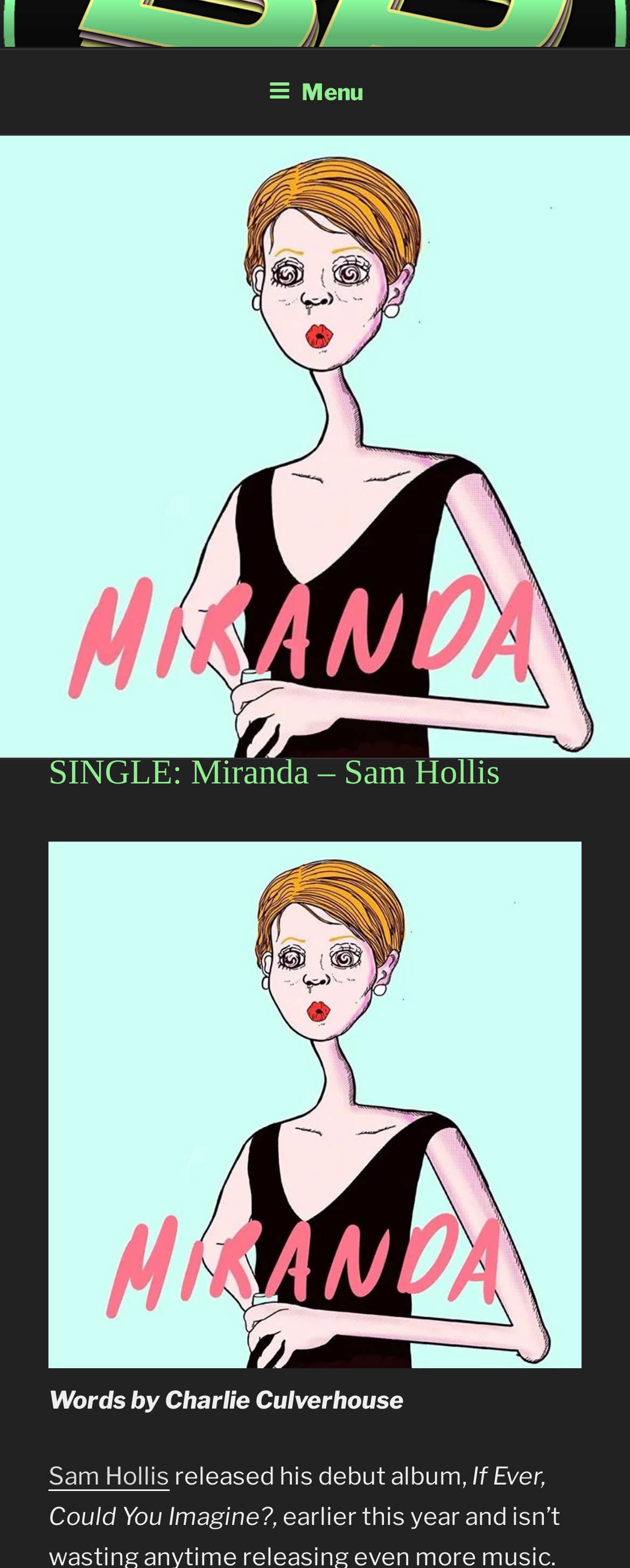What is the name of the album released by Sam Hollis?
By examining the image, provide a one-word or phrase answer.

If Ever, Could You Imagine?